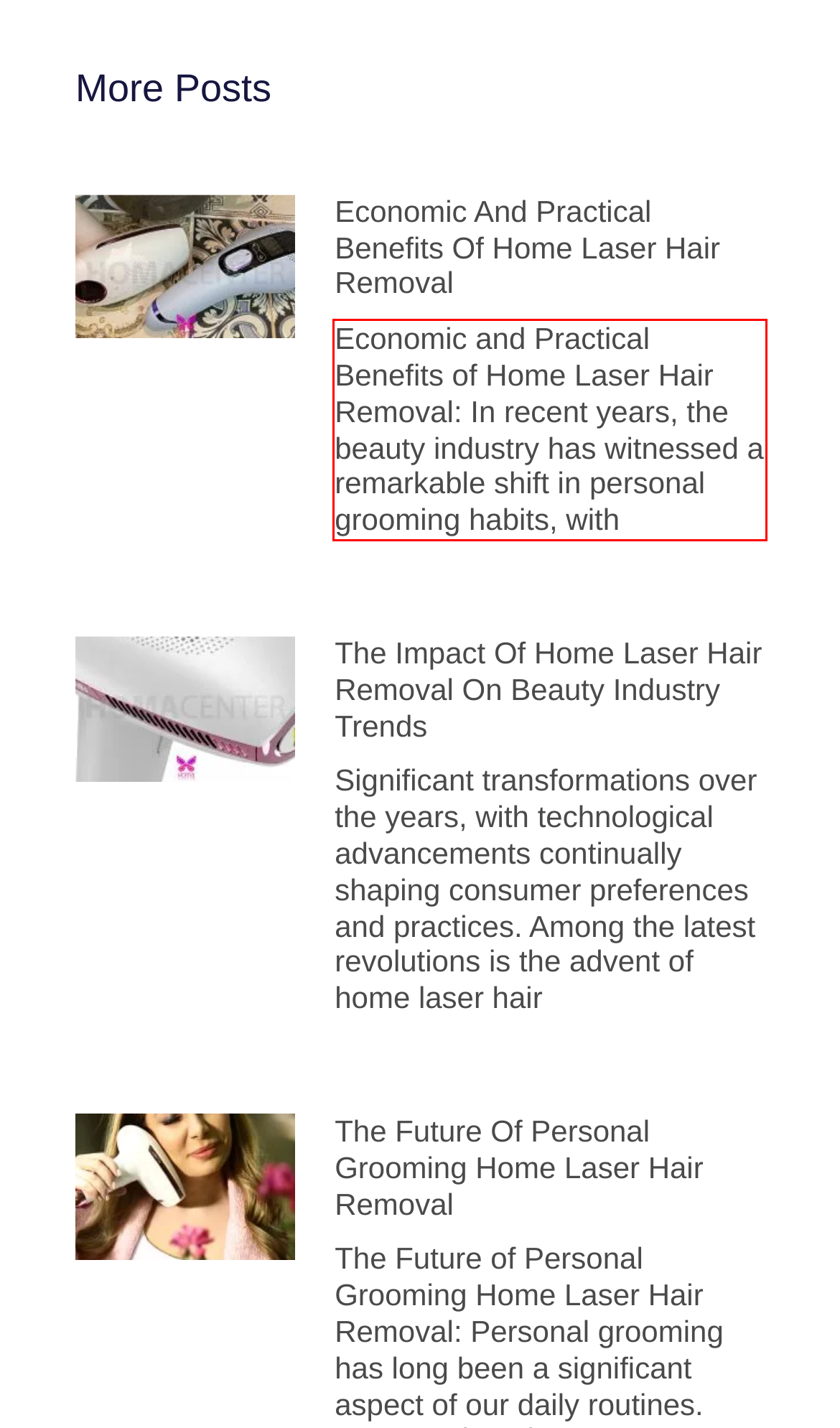Perform OCR on the text inside the red-bordered box in the provided screenshot and output the content.

Economic and Practical Benefits of Home Laser Hair Removal: In recent years, the beauty industry has witnessed a remarkable shift in personal grooming habits, with